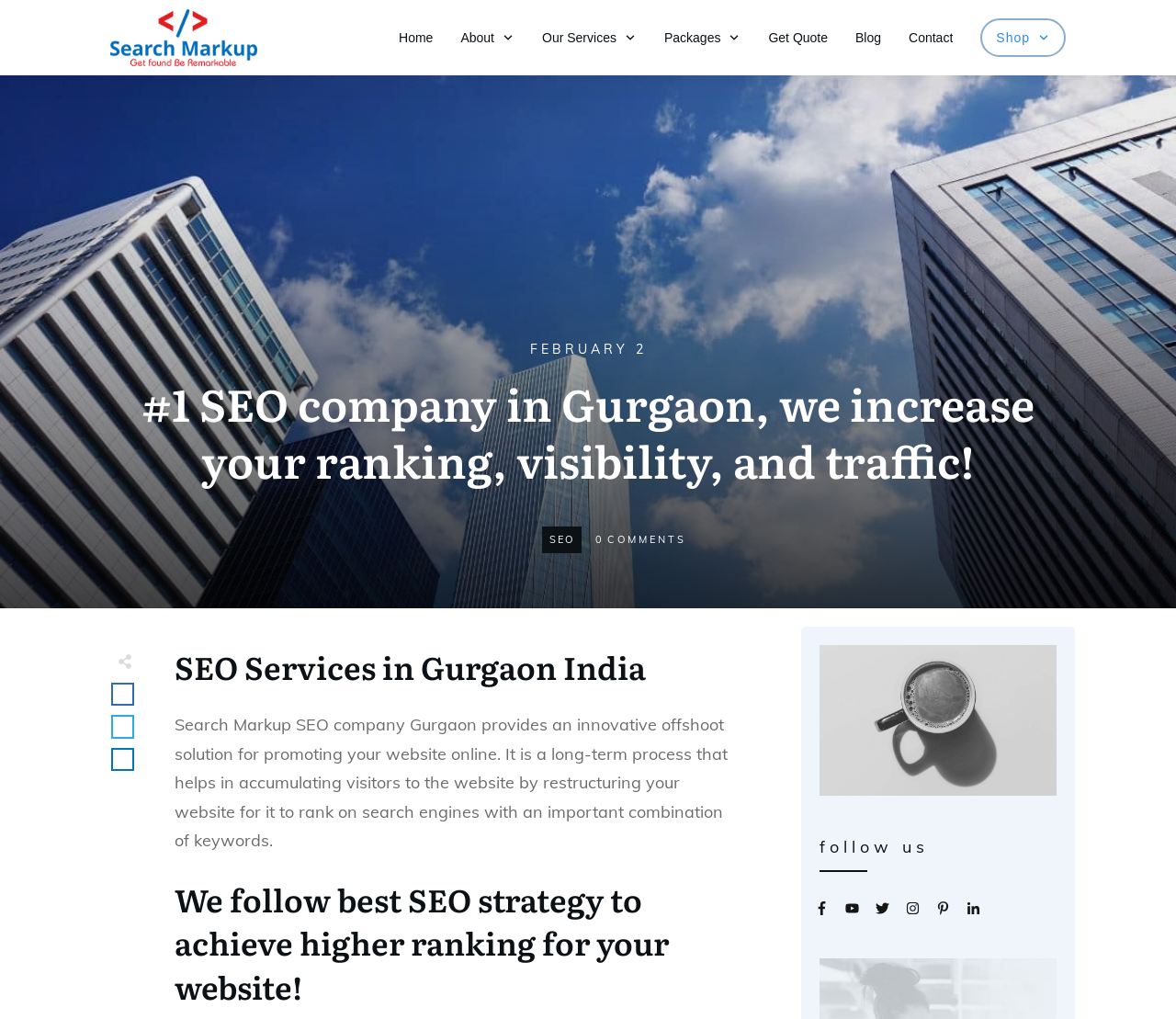Given the description of a UI element: "Our Services", identify the bounding box coordinates of the matching element in the webpage screenshot.

[0.461, 0.024, 0.541, 0.049]